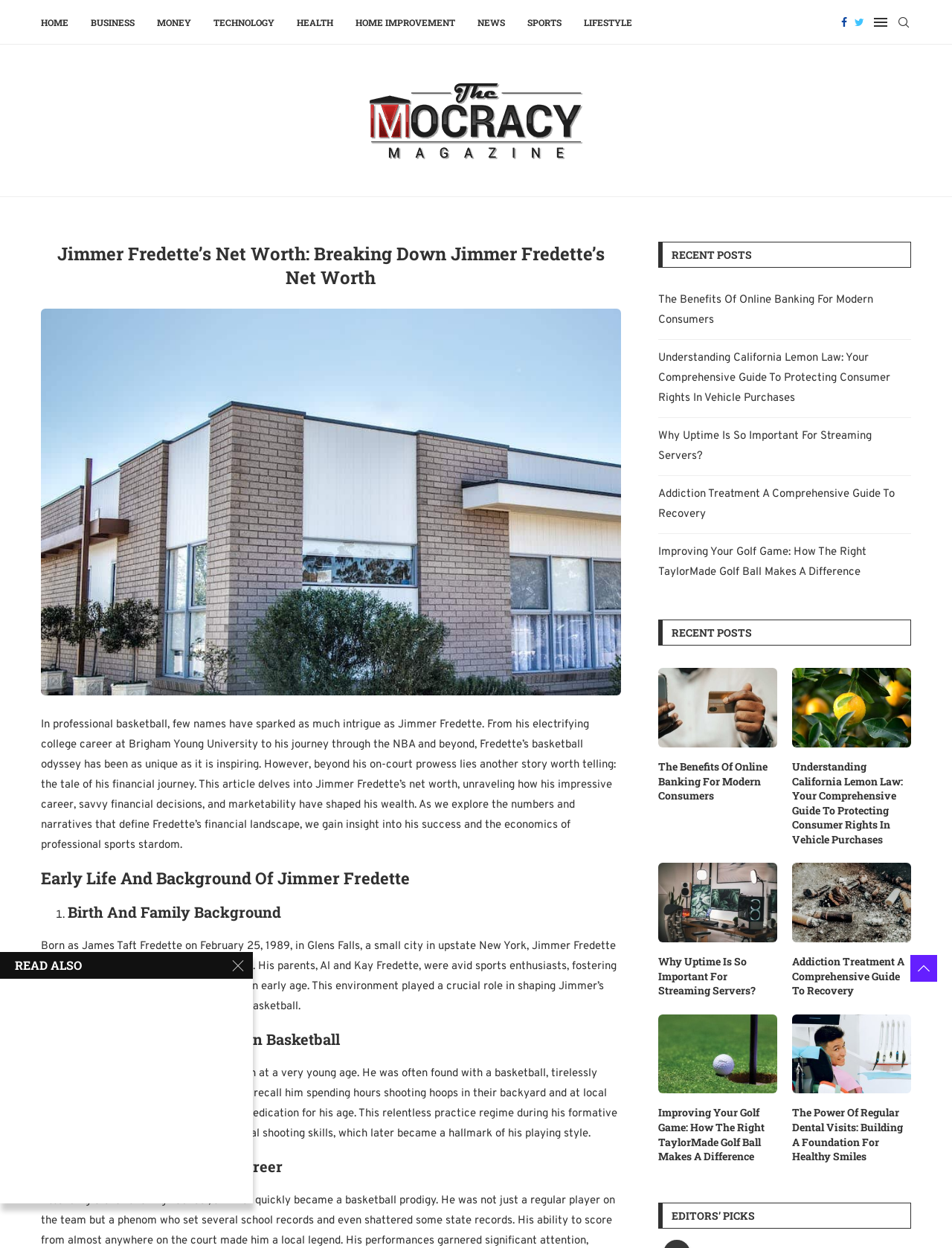Determine the bounding box coordinates of the element's region needed to click to follow the instruction: "Learn about Early Life And Background Of Jimmer Fredette". Provide these coordinates as four float numbers between 0 and 1, formatted as [left, top, right, bottom].

[0.043, 0.695, 0.652, 0.713]